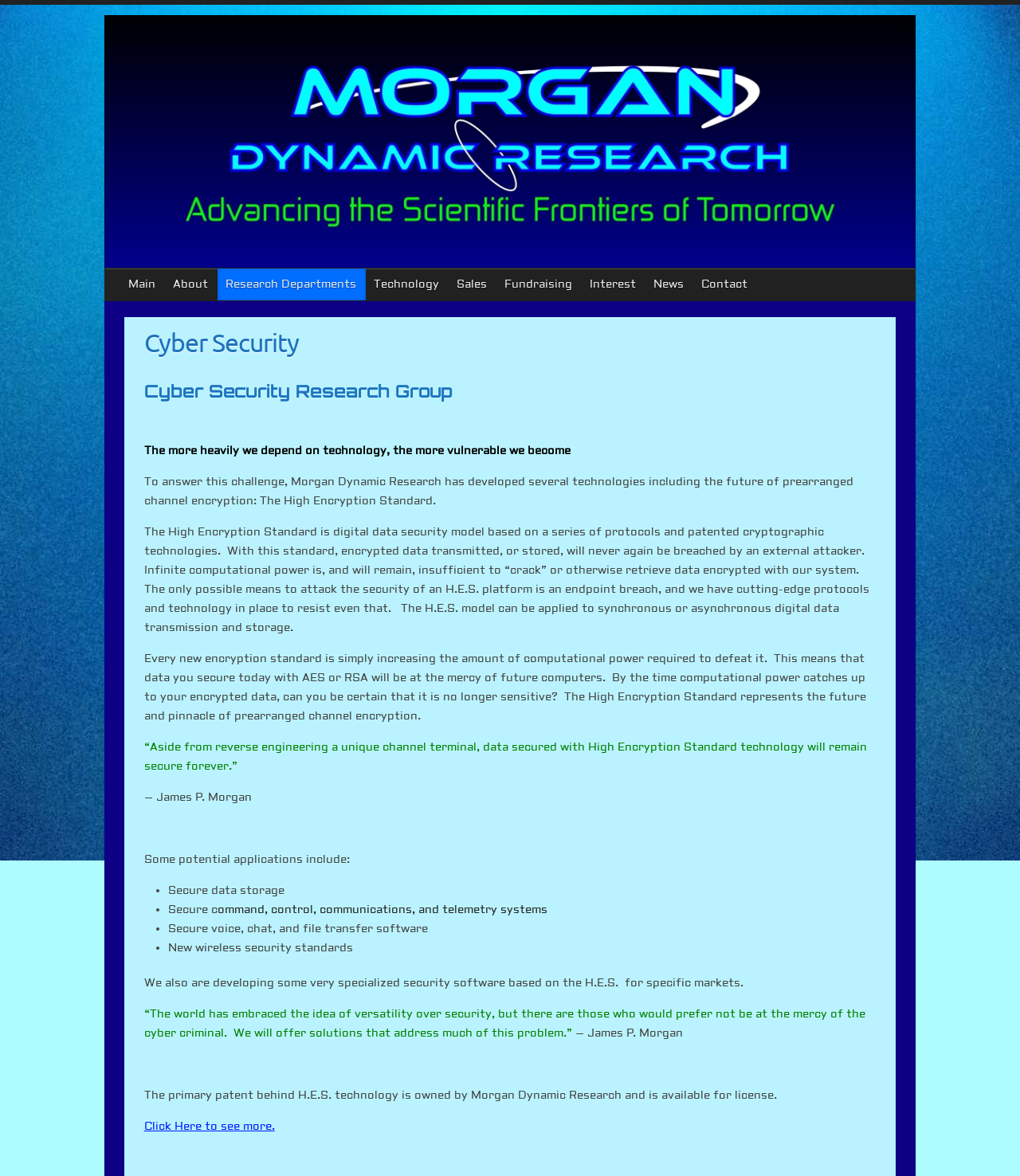Generate a detailed explanation of the webpage's features and information.

The webpage is about Cyber Security and Morgan Dynamic Research. At the top, there is a logo image of Morgan Dynamic Research, followed by a navigation menu with links to "Main", "About", "Research Departments", "Technology", "Sales", "Fundraising", "Interest", "News", and "Contact".

Below the navigation menu, there is a header section with a heading "Cyber Security" and a subheading "Cyber Security Research Group". 

The main content of the webpage is divided into several sections. The first section starts with a quote "The more heavily we depend on technology, the more vulnerable we become" and introduces the challenge of cyber security. It then explains that Morgan Dynamic Research has developed the High Encryption Standard (H.E.S.) to address this challenge. 

The following sections provide more details about the H.E.S. technology, including its features, benefits, and potential applications. The text explains that H.E.S. is a digital data security model based on a series of protocols and patented cryptographic technologies, making it virtually unbreachable. 

There are also several quotes from James P. Morgan, the founder of Morgan Dynamic Research, highlighting the importance of security and the potential of H.E.S. technology. 

The webpage also mentions that the company is developing specialized security software based on H.E.S. for specific markets and that the primary patent behind H.E.S. technology is available for license. Finally, there is a call-to-action link "Click Here to see more" at the bottom of the page.